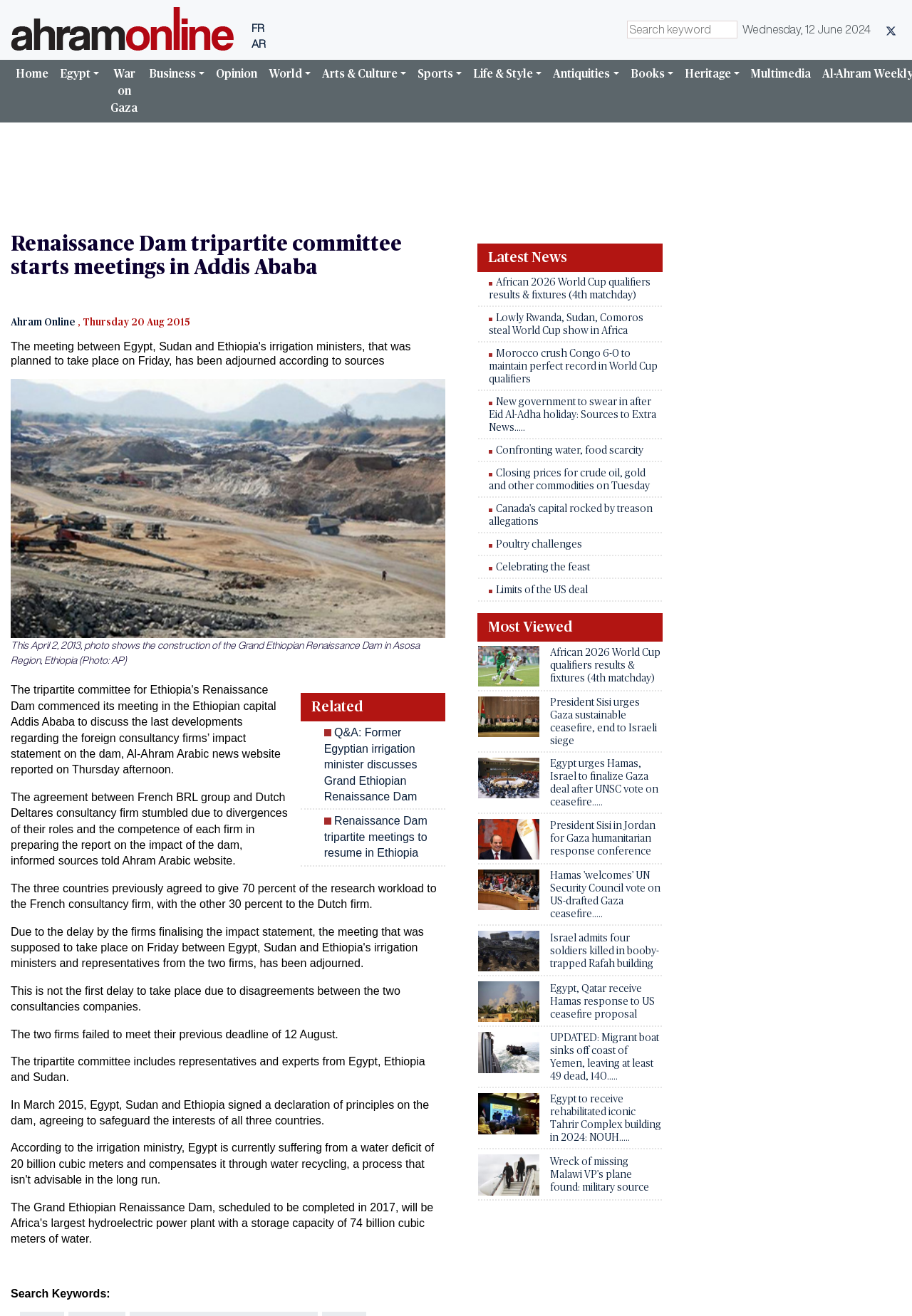Find the bounding box of the UI element described as: "AR". The bounding box coordinates should be given as four float values between 0 and 1, i.e., [left, top, right, bottom].

[0.276, 0.028, 0.291, 0.04]